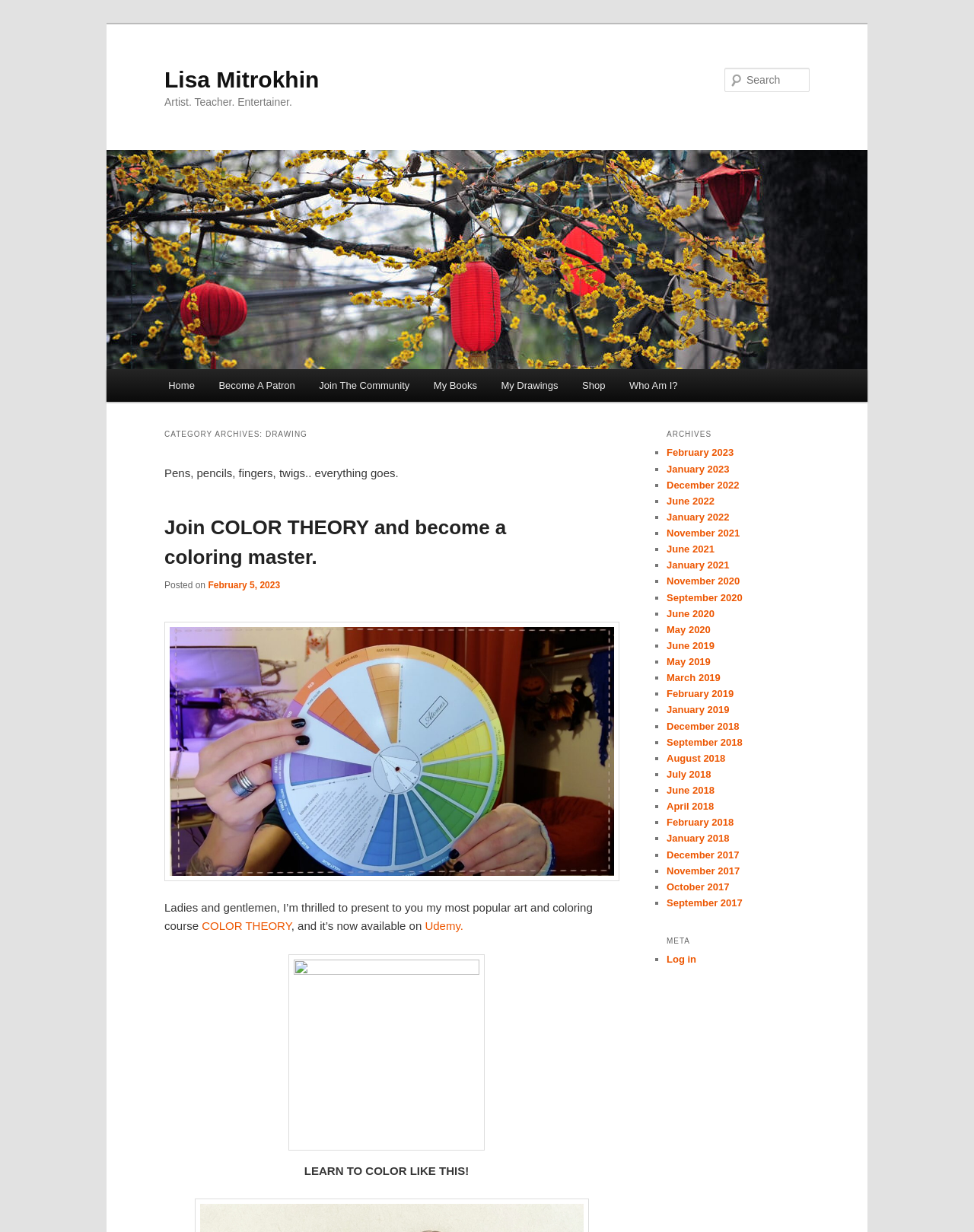Explain the webpage's layout and main content in detail.

This webpage is about Lisa Mitrokhin, an artist, teacher, and entertainer. At the top, there is a heading with her name, followed by a link to her profile. Below that, there is a heading that describes her profession. 

On the left side, there is a profile image of Lisa Mitrokhin, accompanied by a link to her profile. Below the image, there is a main menu with links to various sections, including "Home", "Become A Patron", "Join The Community", "My Books", "My Drawings", "Shop", and "Who Am I?".

On the right side, there is a search bar with a "Search" button. Above the search bar, there is a heading that says "Main menu" with links to skip to primary and secondary content.

The main content of the webpage is divided into two sections. The left section has a heading that says "CATEGORY ARCHIVES: DRAWING" and features a promotional text about a coloring course called "COLOR THEORY". There is also a figure with an image, and a link to join the course on Udemy. Below that, there is a call-to-action to "LEARN TO COLOR LIKE THIS!".

The right section has a heading that says "ARCHIVES" and features a list of links to archived posts, organized by month and year, with list markers in the form of bullets. The list goes back to 2018.

Overall, the webpage is a personal website for Lisa Mitrokhin, showcasing her artistic work, teaching, and community engagement, with a focus on her coloring course and archived posts.